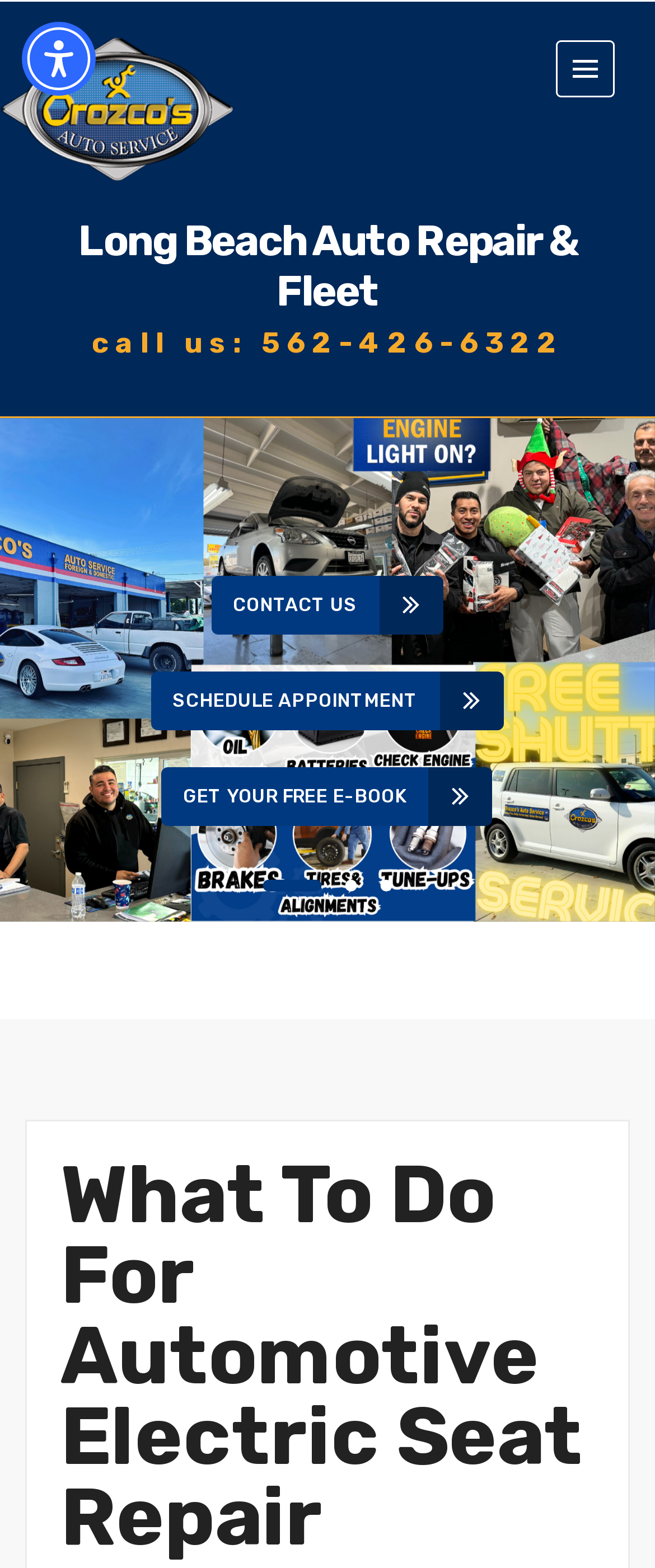Identify the bounding box coordinates for the UI element mentioned here: "Contact Us". Provide the coordinates as four float values between 0 and 1, i.e., [left, top, right, bottom].

[0.322, 0.367, 0.578, 0.404]